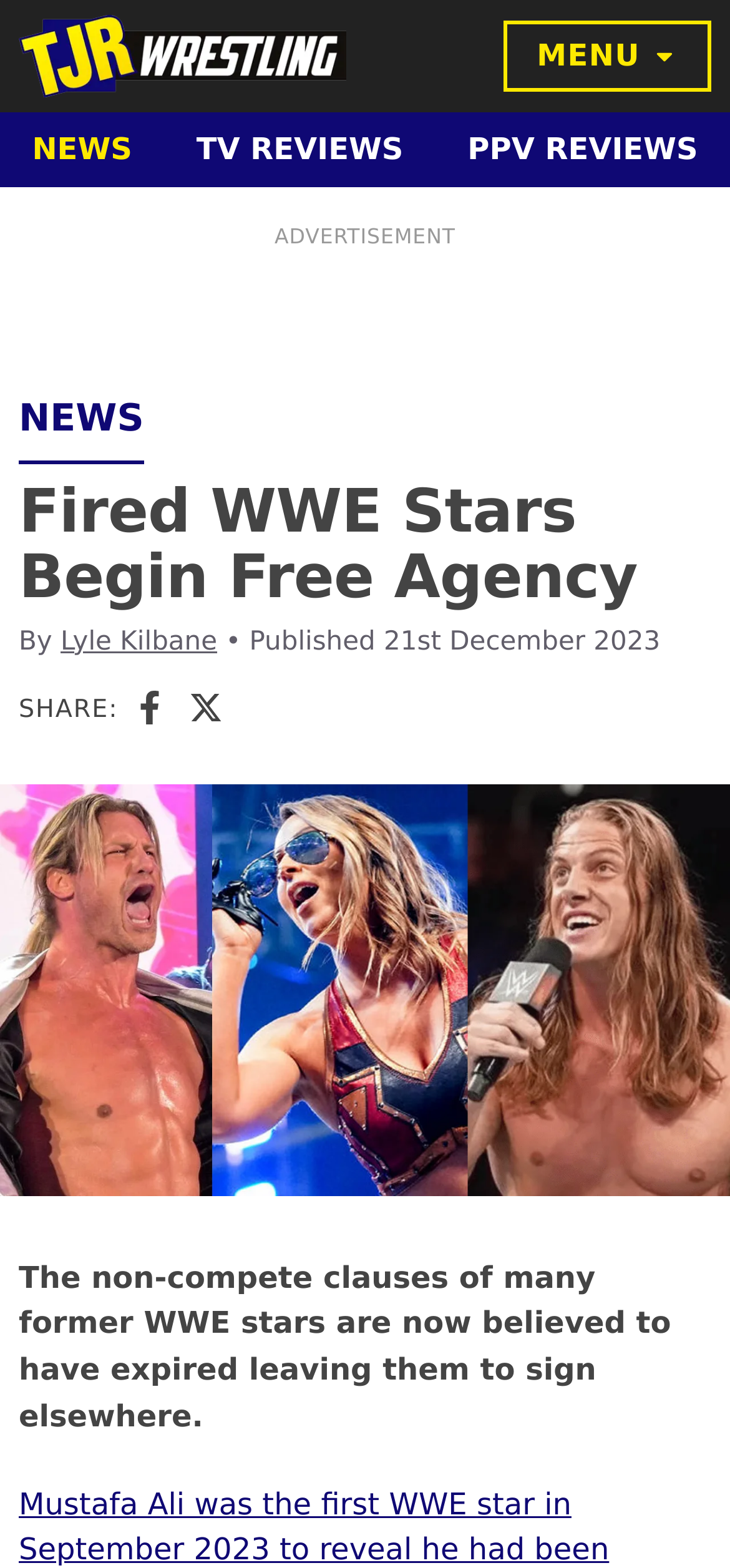Provide a short, one-word or phrase answer to the question below:
When was the news article published?

21st December 2023